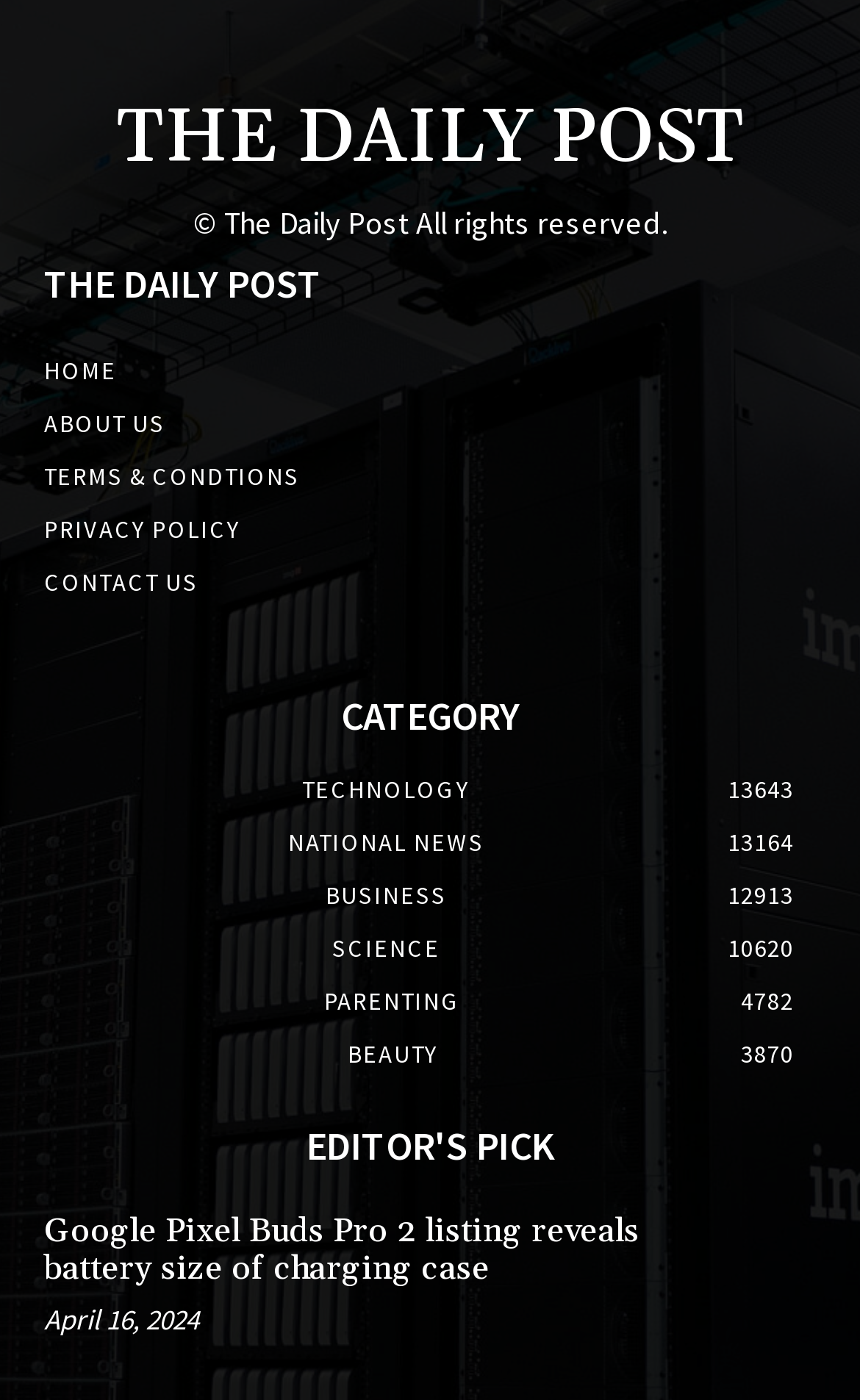Determine the bounding box coordinates of the clickable region to carry out the instruction: "read editor's pick".

[0.769, 0.862, 0.949, 0.972]